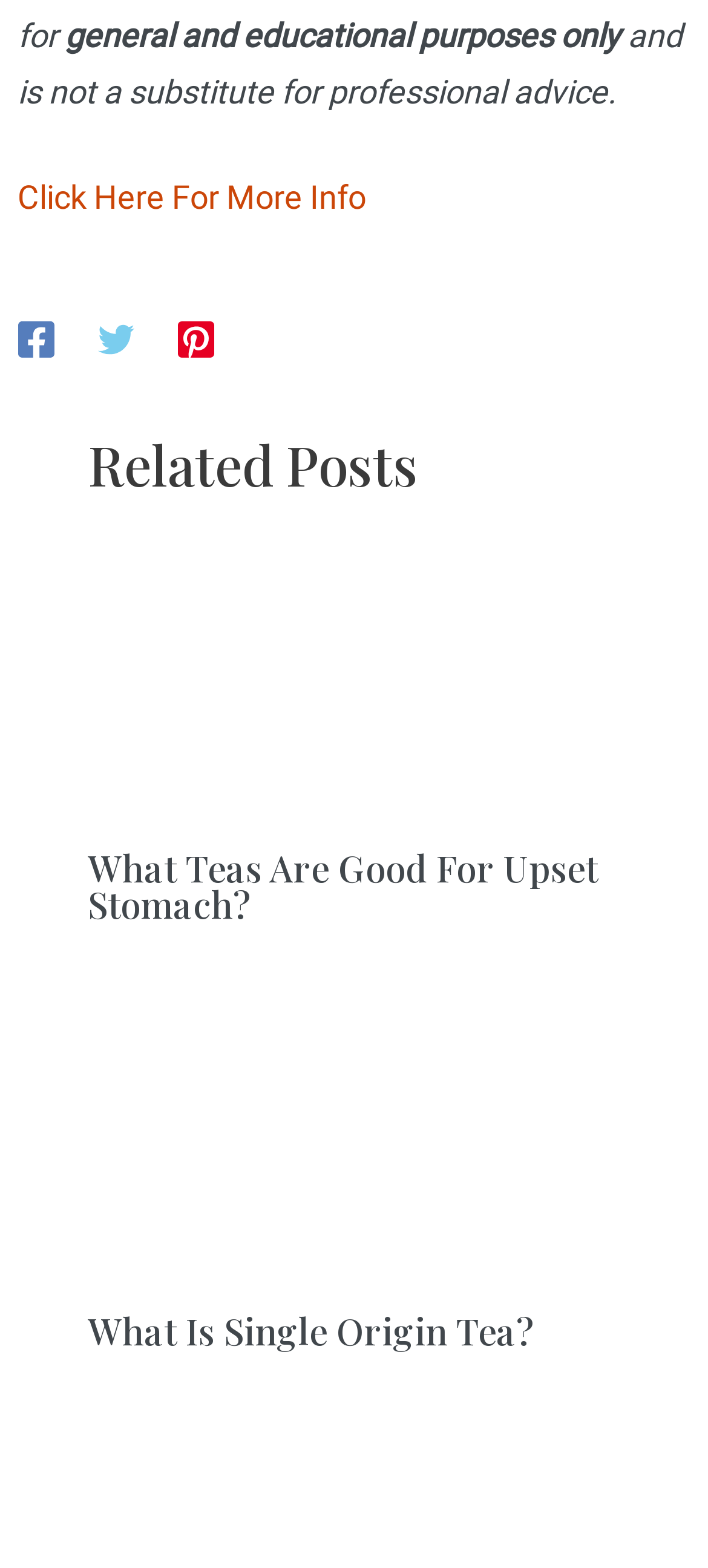Determine the bounding box coordinates of the clickable element to achieve the following action: 'Go to Home'. Provide the coordinates as four float values between 0 and 1, formatted as [left, top, right, bottom].

None